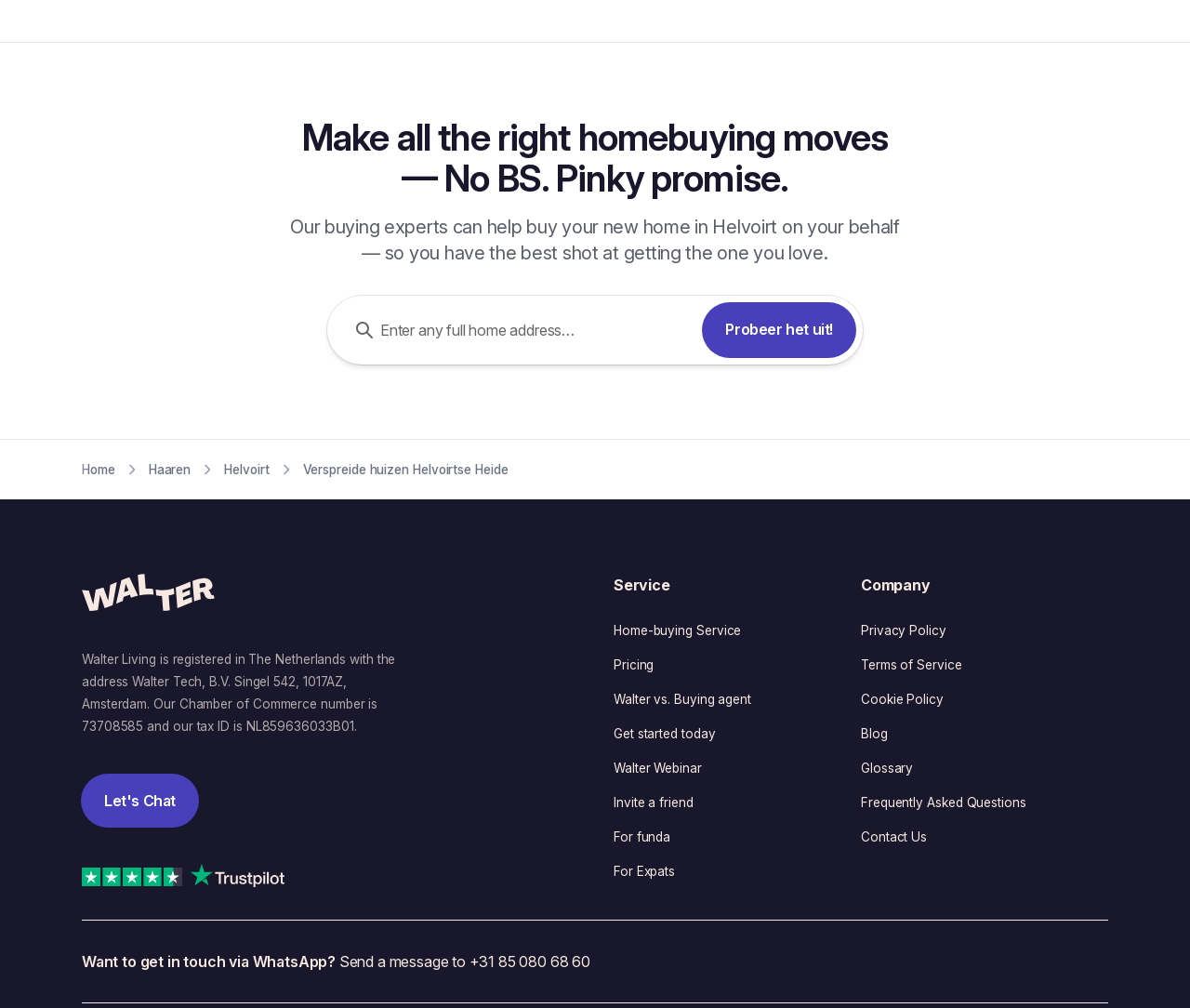Locate the bounding box coordinates of the element you need to click to accomplish the task described by this instruction: "Close the popup".

None